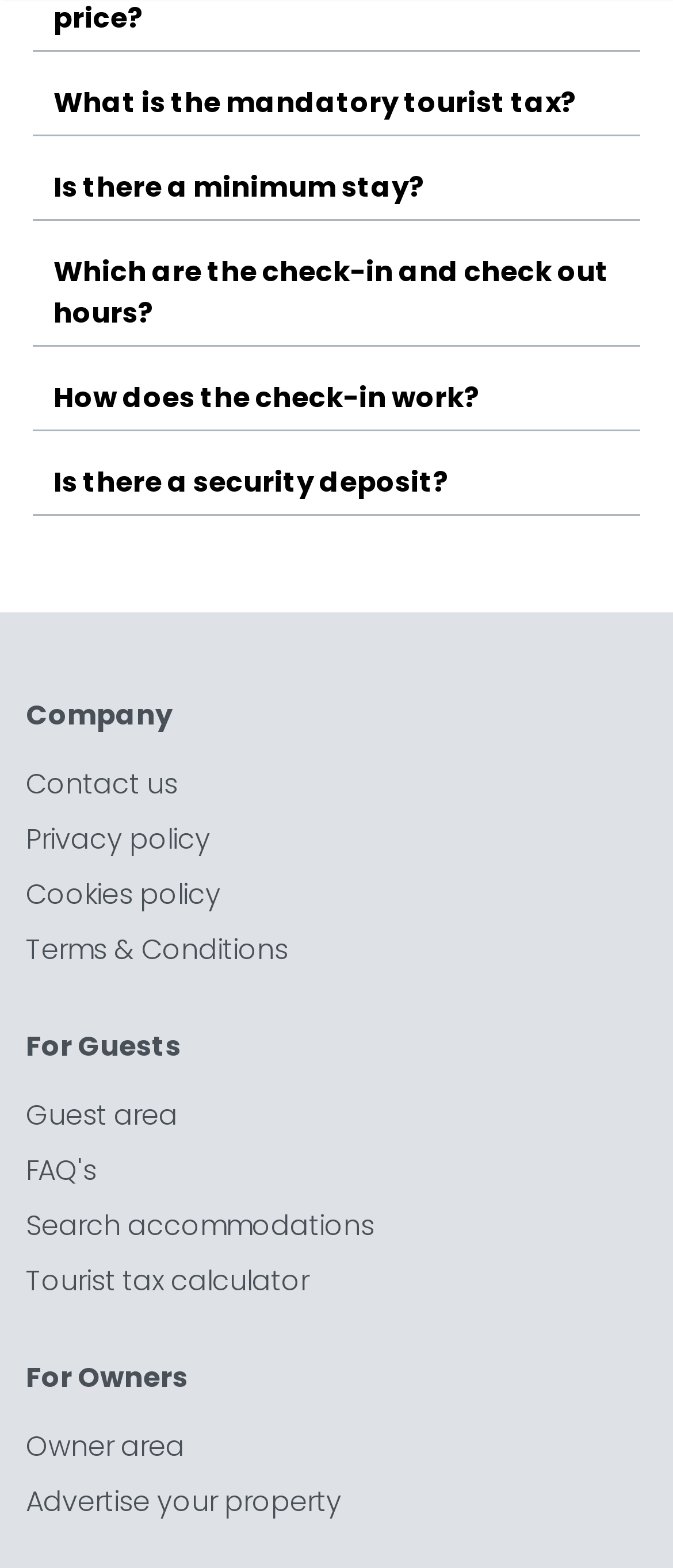Provide the bounding box coordinates of the area you need to click to execute the following instruction: "Click on 'What is the mandatory tourist tax?' tab".

[0.038, 0.042, 0.962, 0.092]